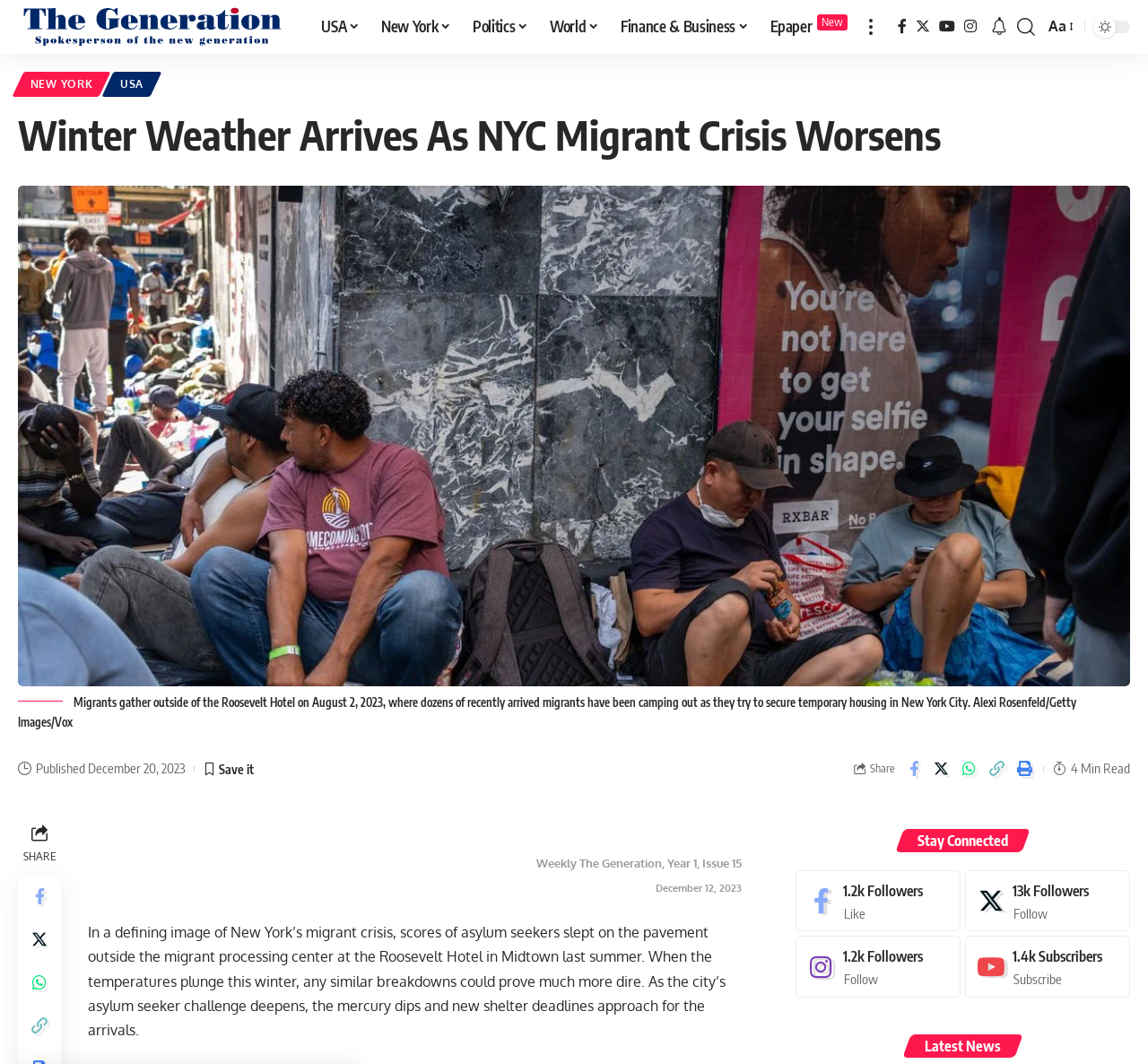Pinpoint the bounding box coordinates of the area that must be clicked to complete this instruction: "Share on Facebook".

[0.785, 0.709, 0.807, 0.736]